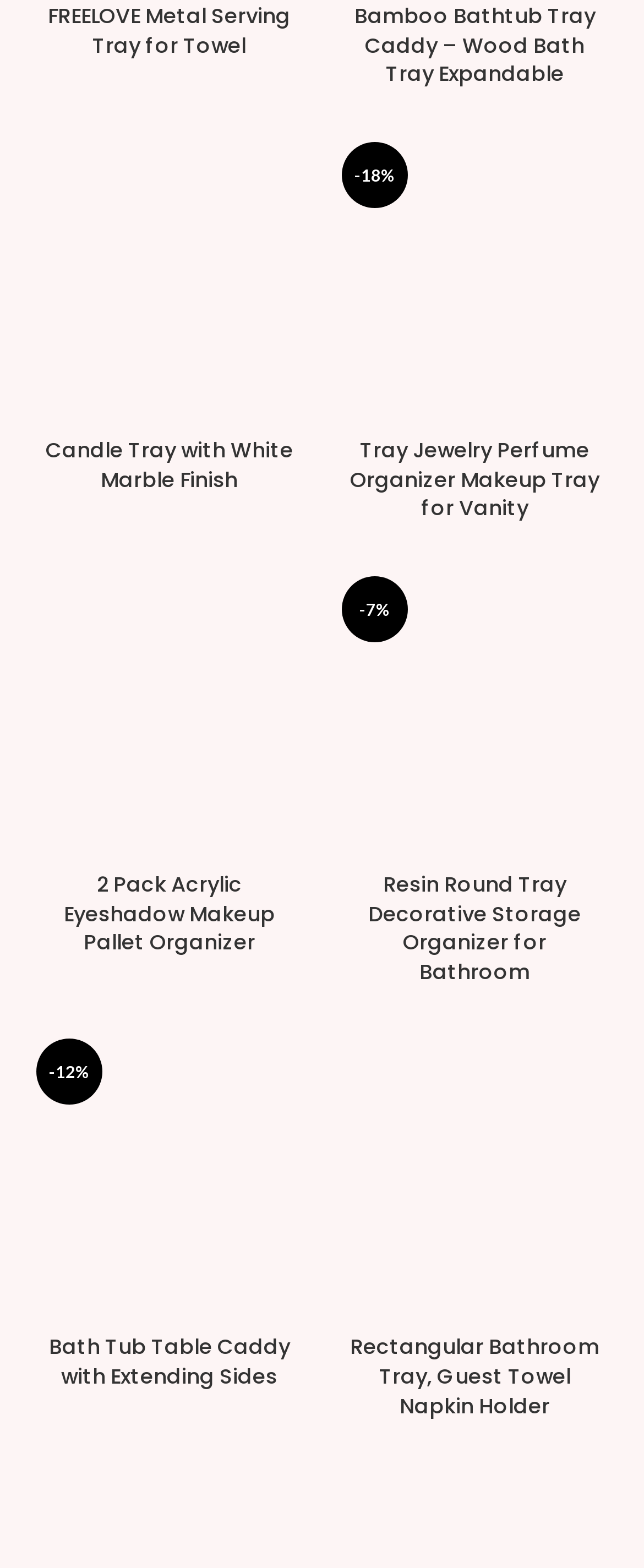How many products have a discount?
Answer the question in as much detail as possible.

I searched for links with a '-' symbol, which indicate discounts, and found four products with discounts: '-18%', '-7%', '-12%', and another '-18%'.